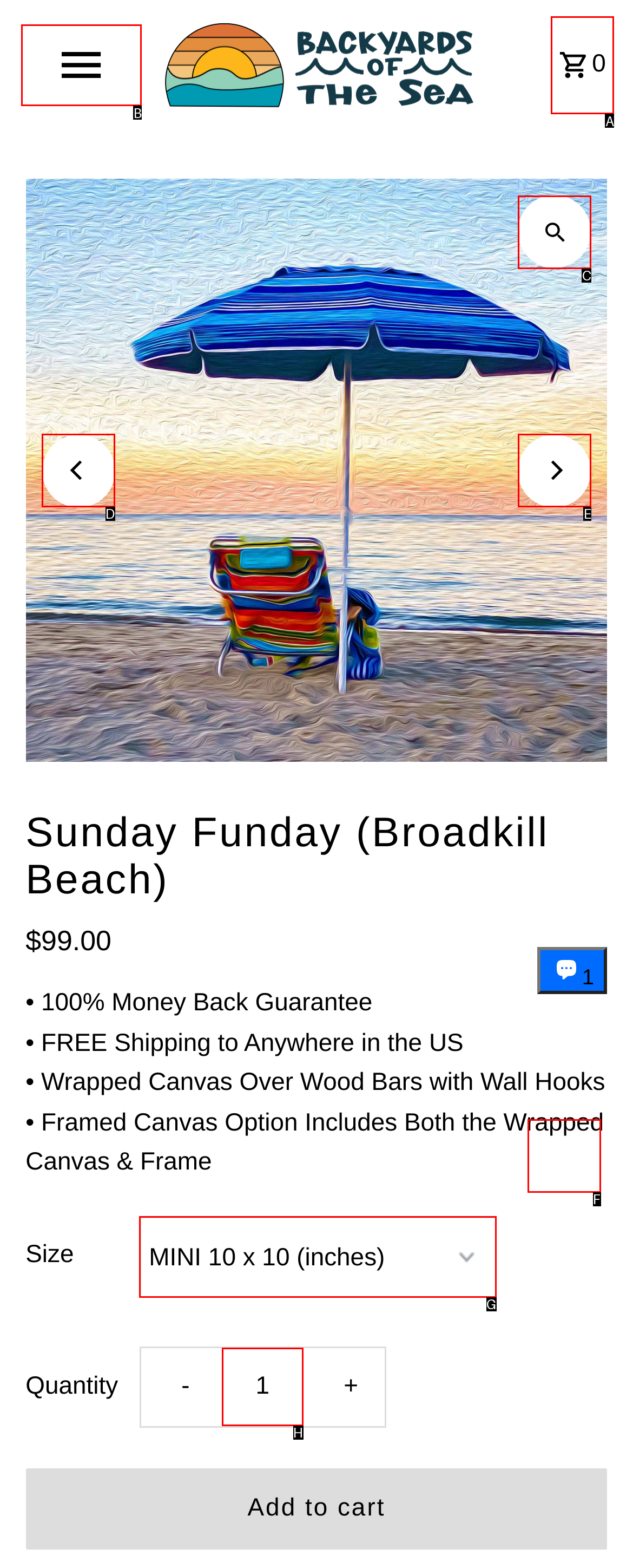From the choices given, find the HTML element that matches this description: title="St Andrews Roseville". Answer with the letter of the selected option directly.

None